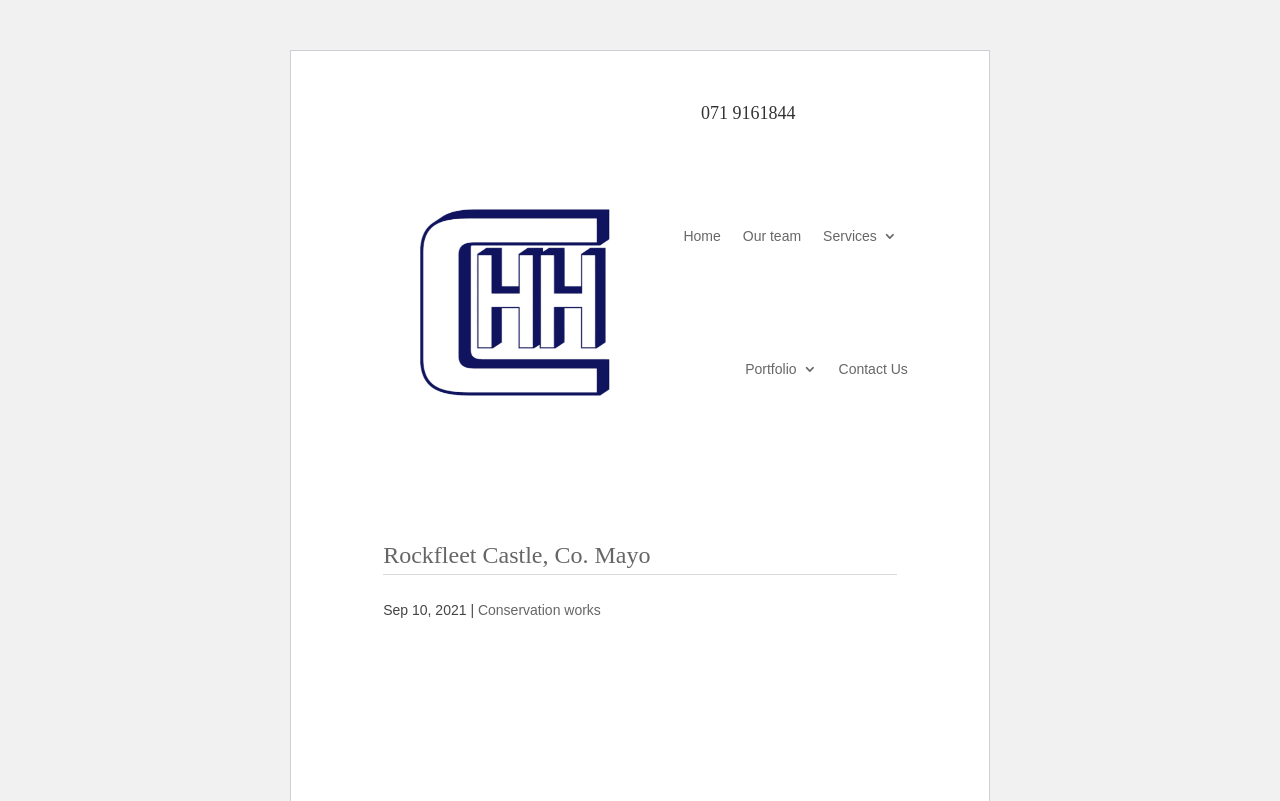What is the phone number on the webpage?
Using the image as a reference, answer the question in detail.

I found the phone number in the layout table, which is '071 9161844'. This is likely a contact number for the company or organization.